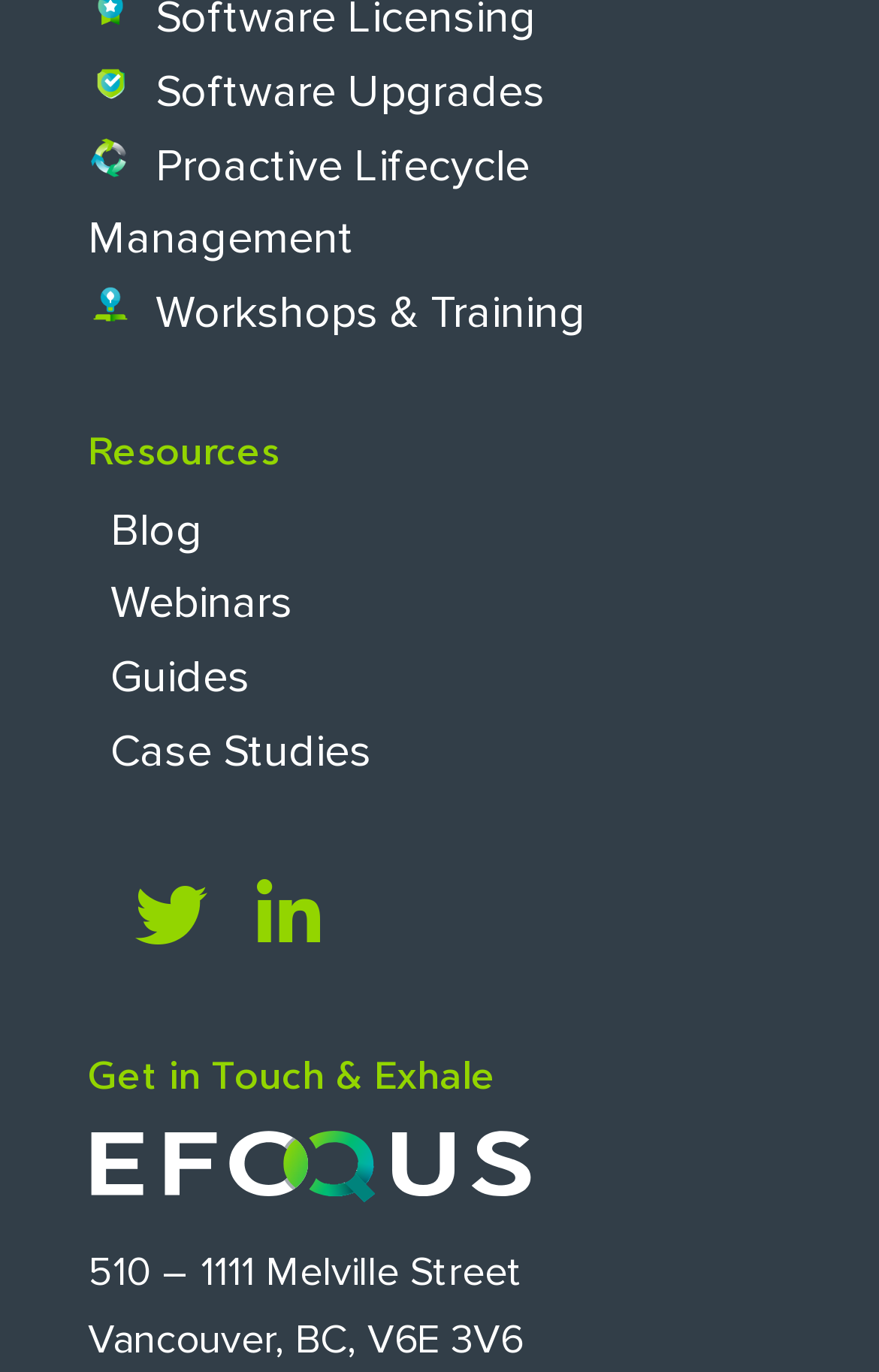What is the address of the company?
Look at the image and respond with a single word or a short phrase.

510 – 1111 Melville Street, Vancouver, BC, V6E 3V6